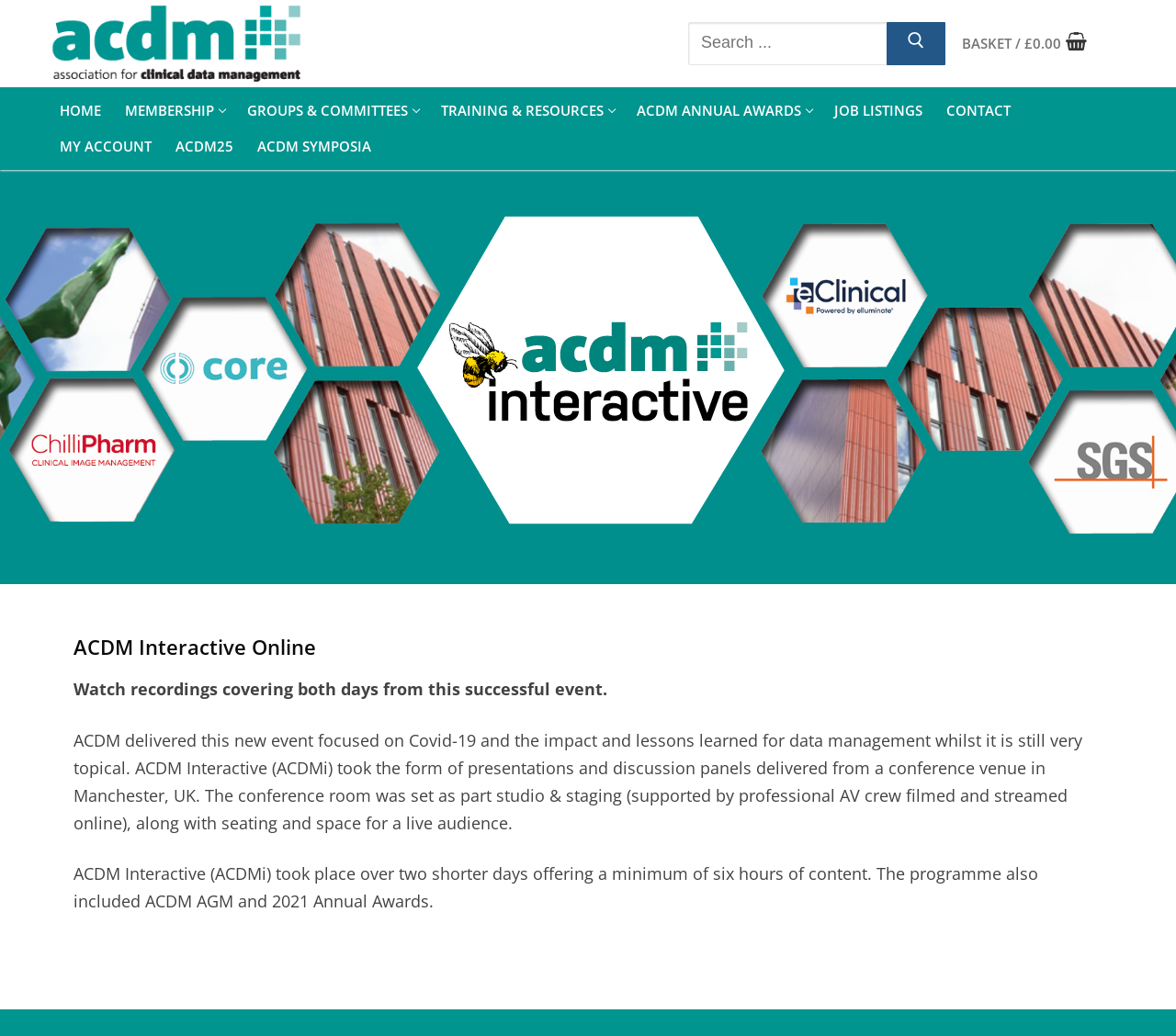Based on what you see in the screenshot, provide a thorough answer to this question: What is the name of the organization?

The name of the organization can be found in the top-left corner of the webpage, where it is written as 'ACDM' in a logo format, and also as a link with the text 'ACDM'.